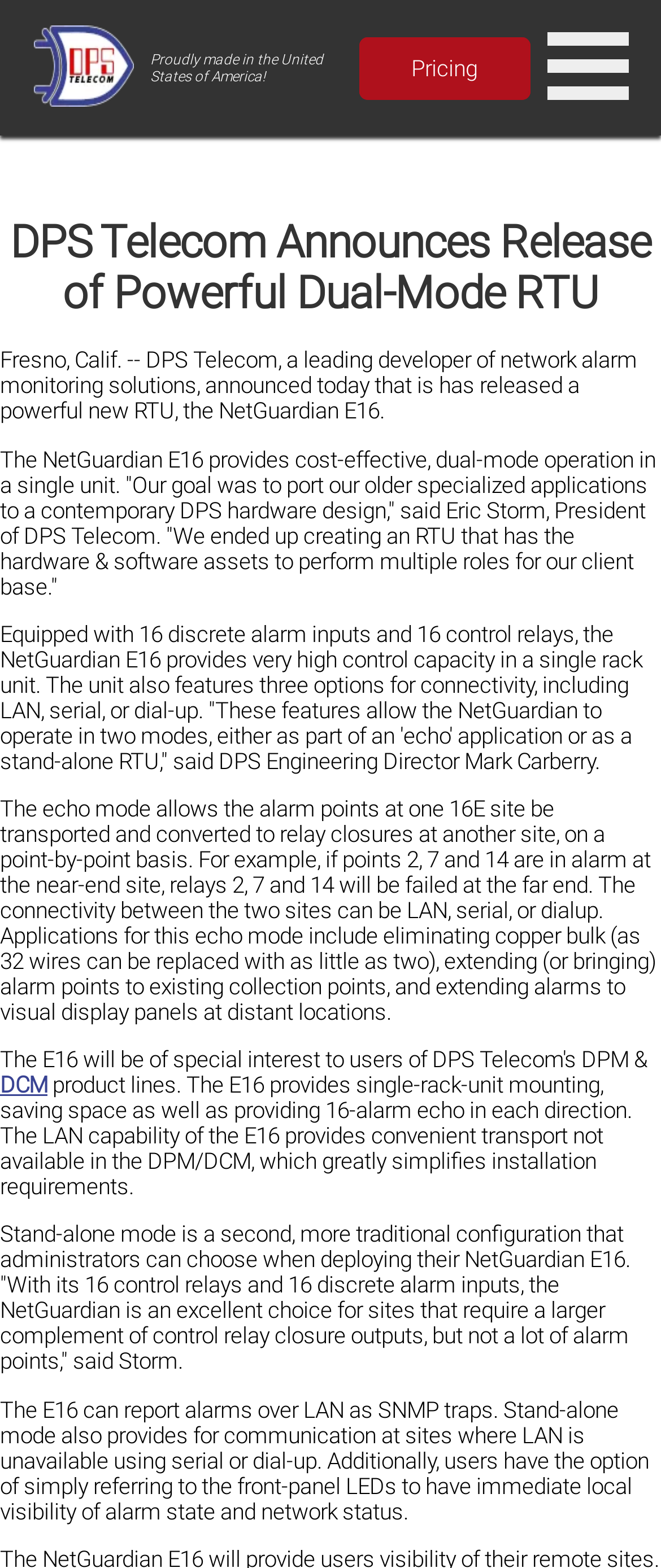How many discrete alarm inputs does the NetGuardian E16 have?
Please use the image to provide a one-word or short phrase answer.

16